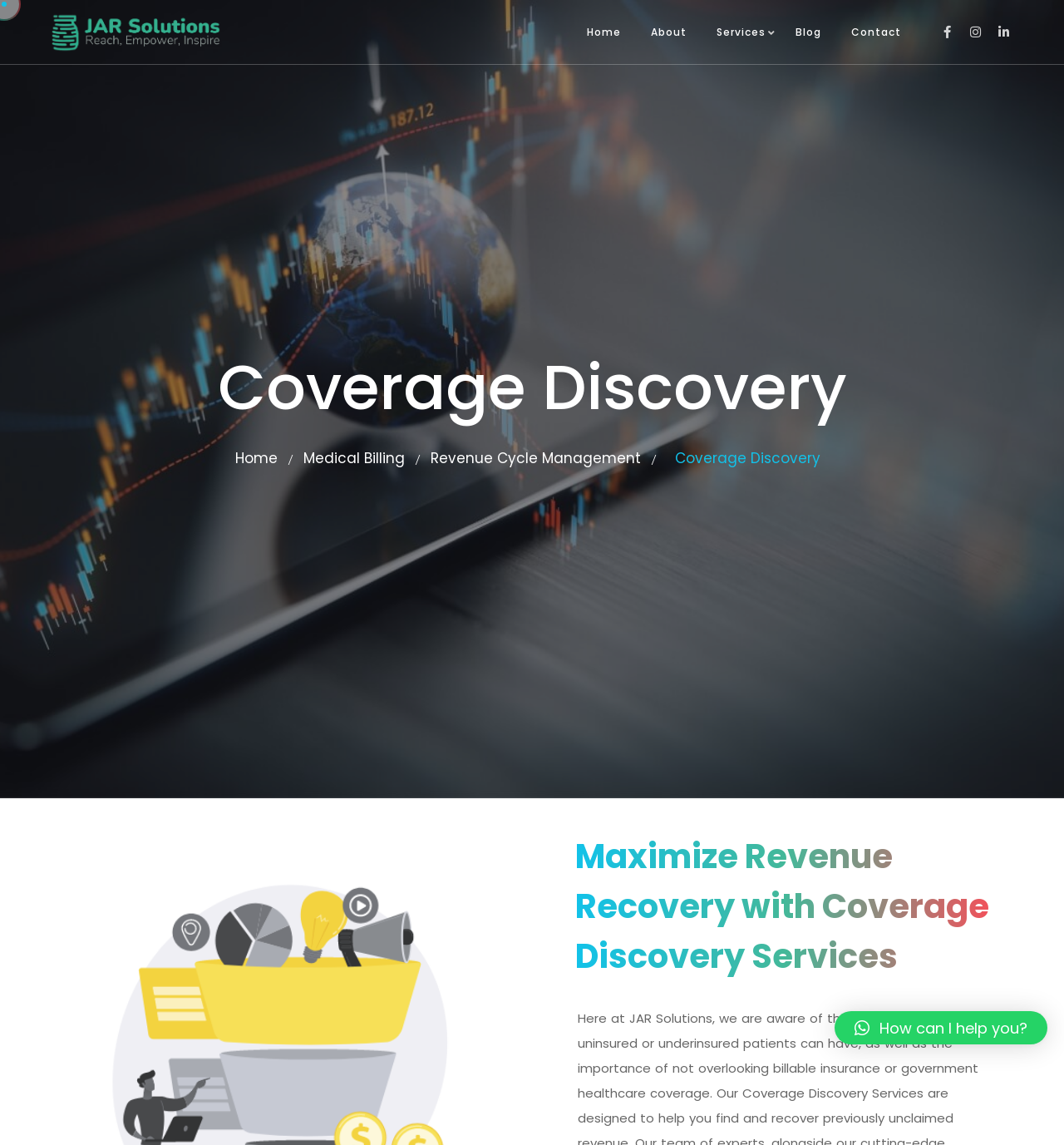Identify and provide the bounding box for the element described by: "name="Specialty" placeholder="Number of Claims"".

[0.258, 0.415, 0.742, 0.444]